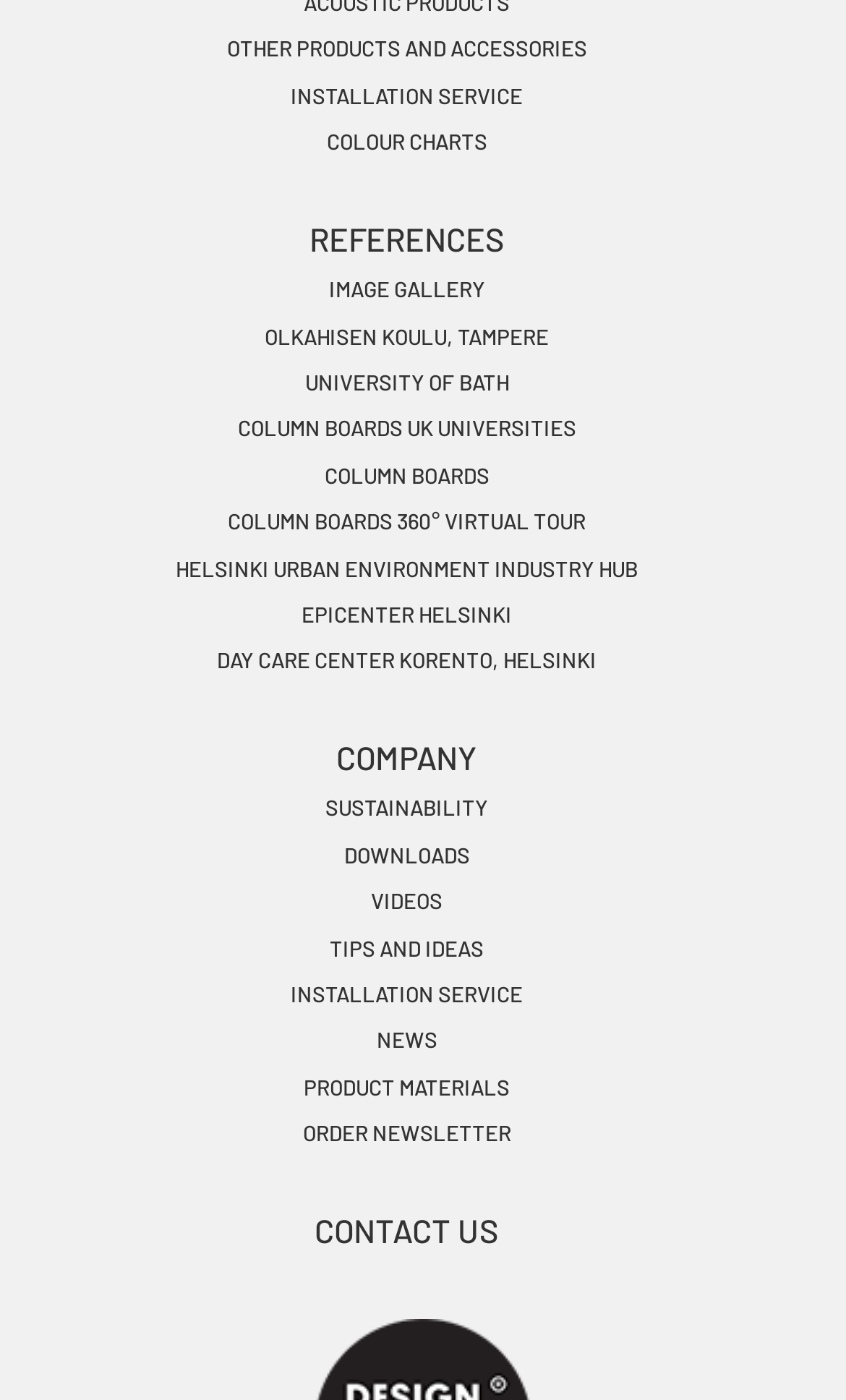Please answer the following question using a single word or phrase: 
What is the first link on the webpage?

OTHER PRODUCTS AND ACCESSORIES